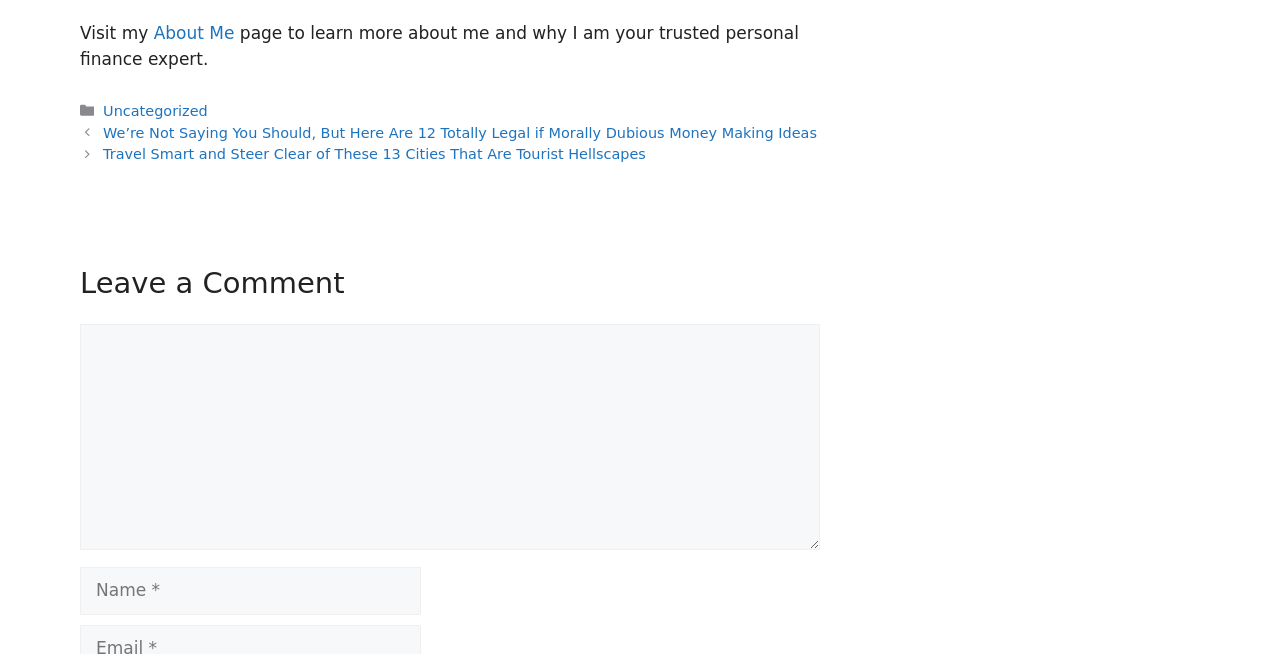Locate the bounding box of the UI element defined by this description: "About Me". The coordinates should be given as four float numbers between 0 and 1, formatted as [left, top, right, bottom].

[0.12, 0.035, 0.183, 0.066]